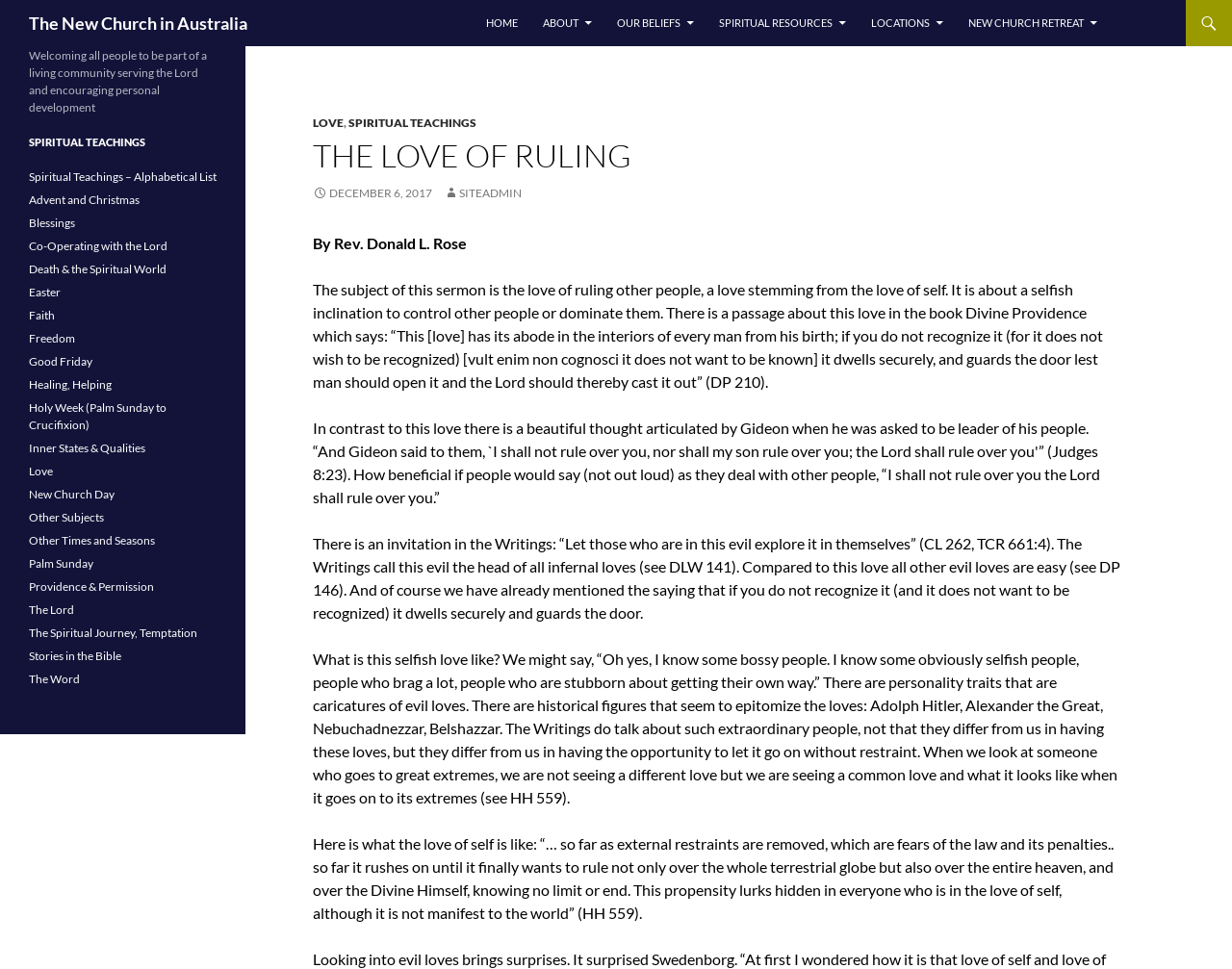Use a single word or phrase to answer the question: 
What is the main theme of this website?

New Church in Australia